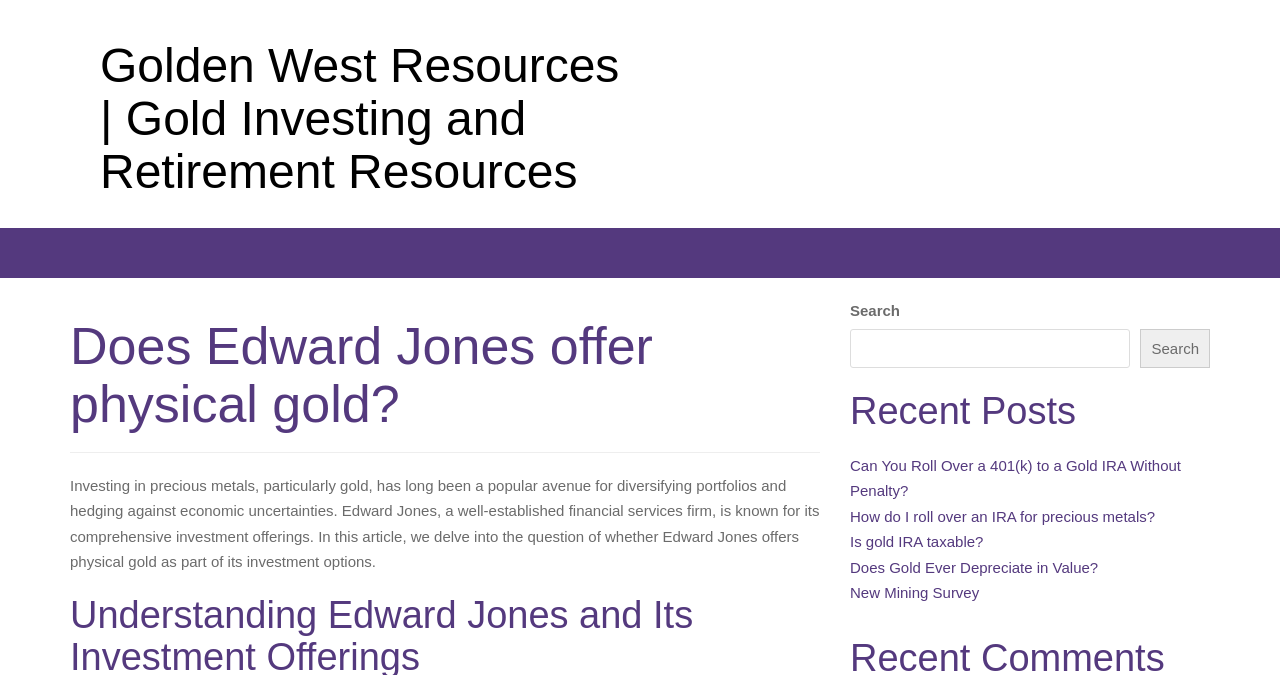Using the description: "New Mining Survey", determine the UI element's bounding box coordinates. Ensure the coordinates are in the format of four float numbers between 0 and 1, i.e., [left, top, right, bottom].

[0.664, 0.865, 0.765, 0.891]